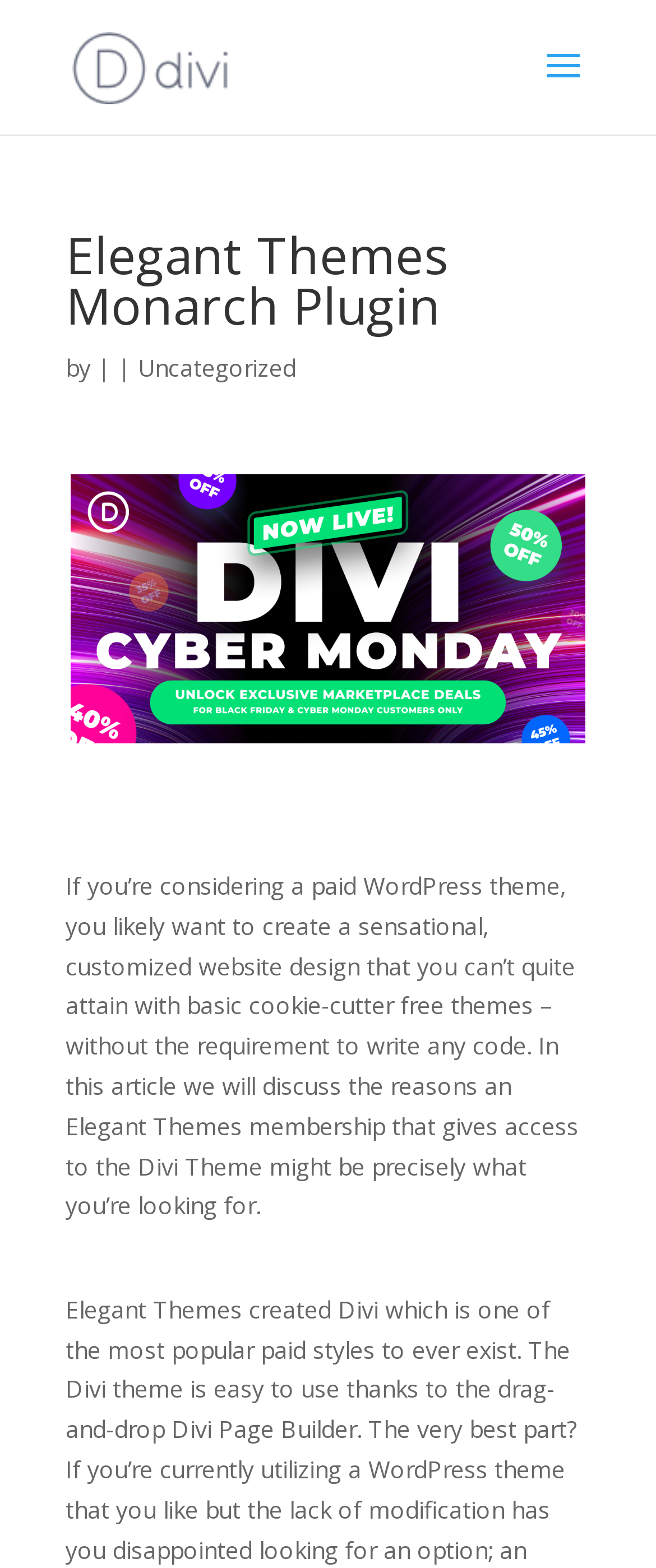Provide a short answer to the following question with just one word or phrase: What is the plugin discussed in this article?

Monarch Plugin